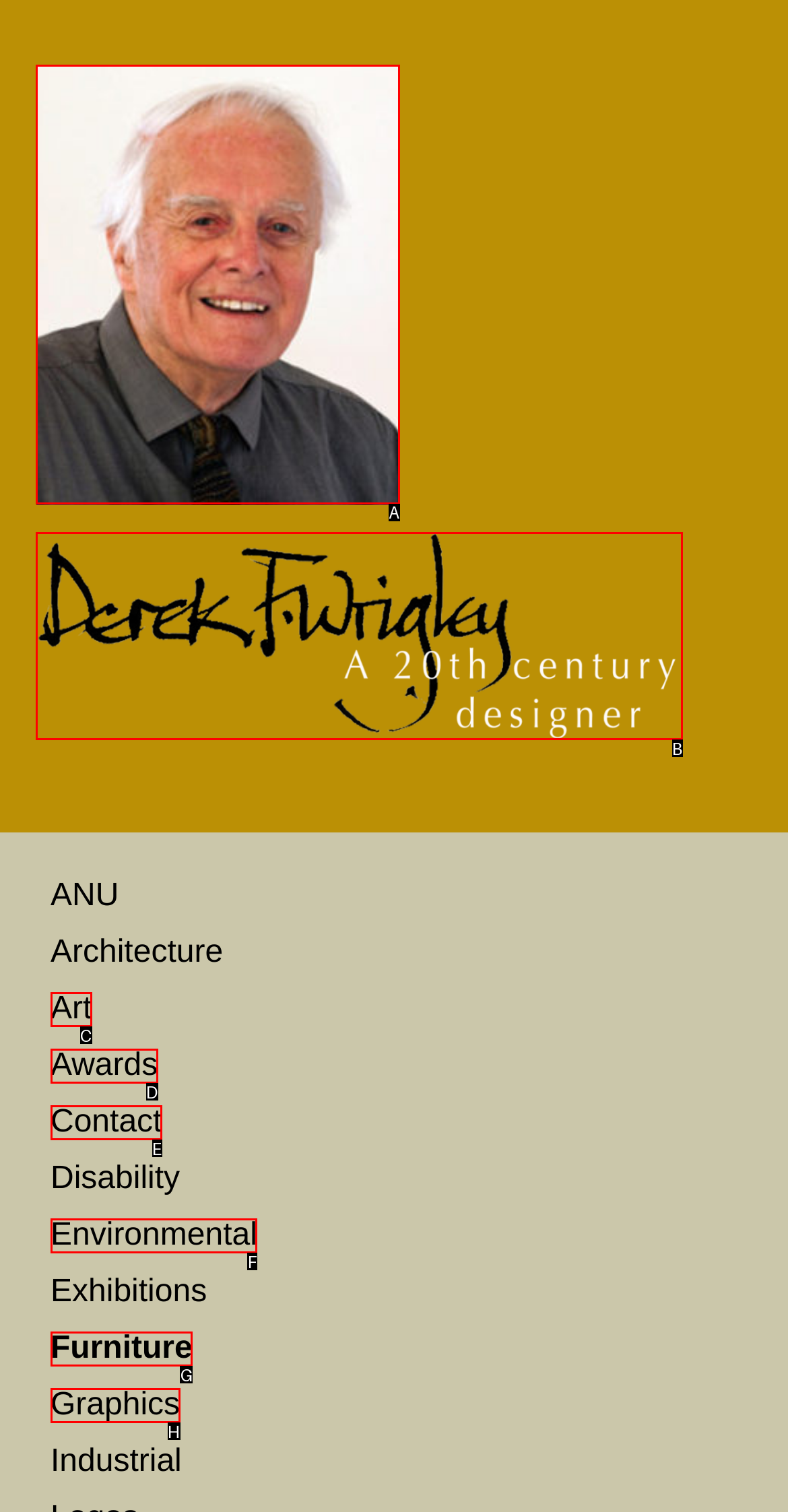Choose the HTML element that best fits the given description: Art. Answer by stating the letter of the option.

C